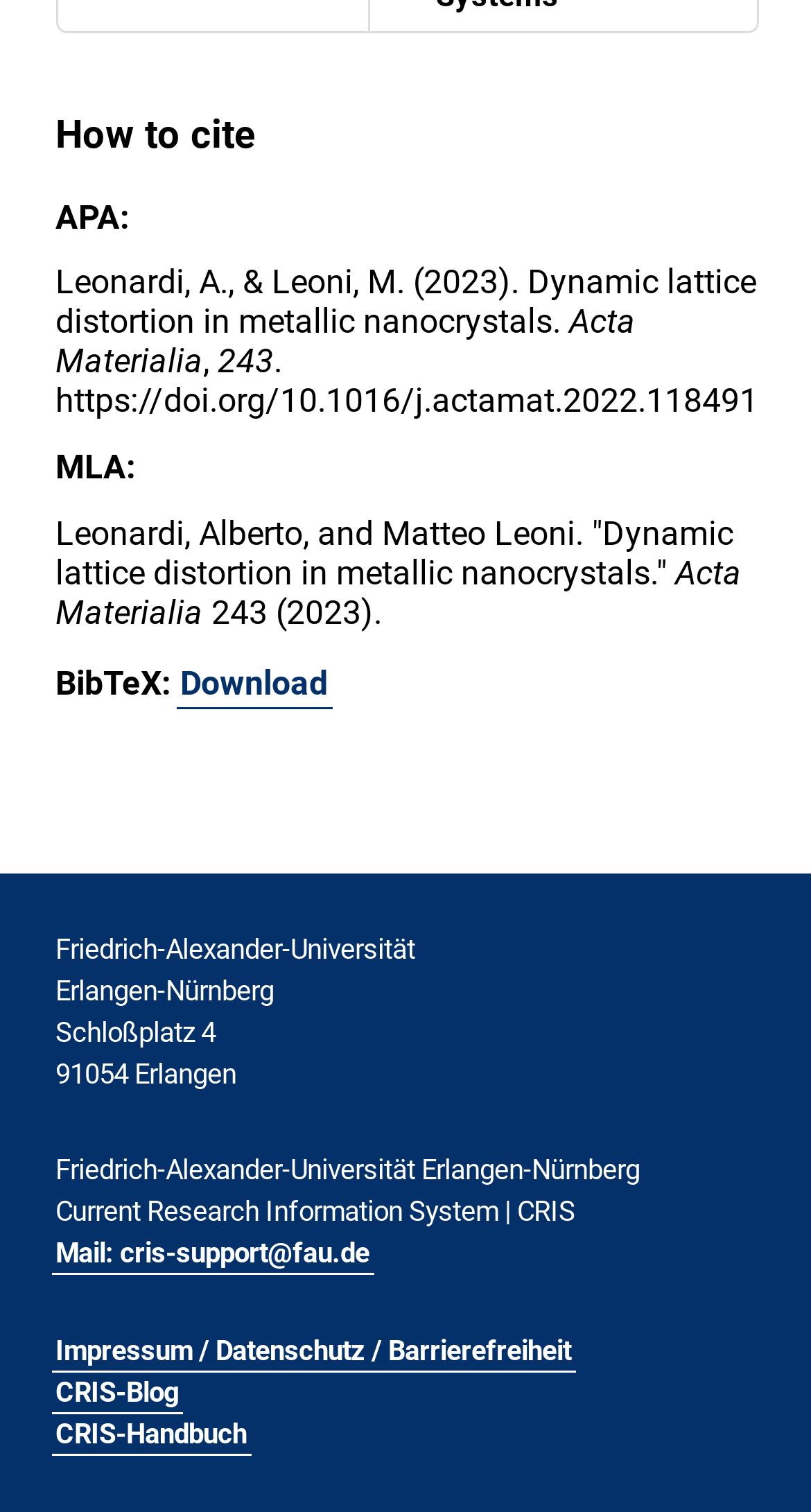What is the purpose of the 'Download' link?
Please answer using one word or phrase, based on the screenshot.

To download the research paper